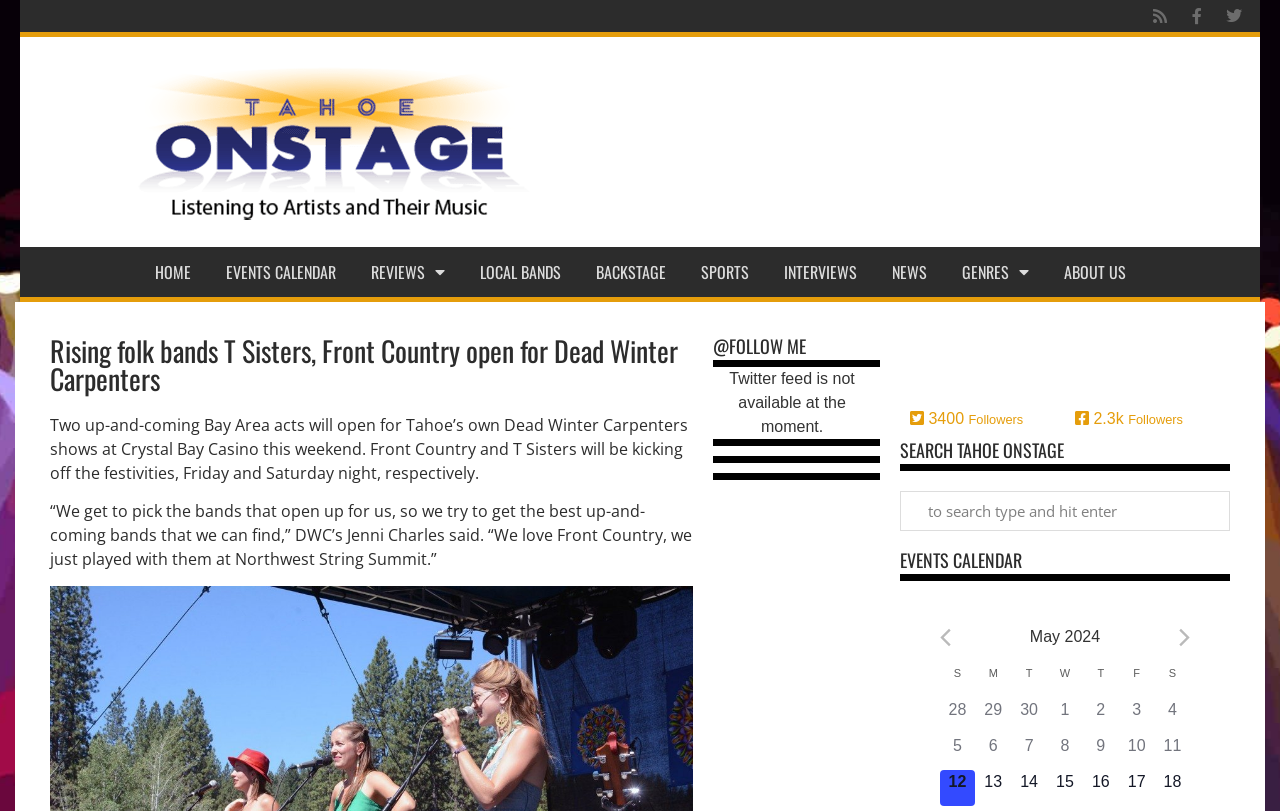Locate the bounding box of the user interface element based on this description: "Events Calendar".

[0.162, 0.305, 0.276, 0.366]